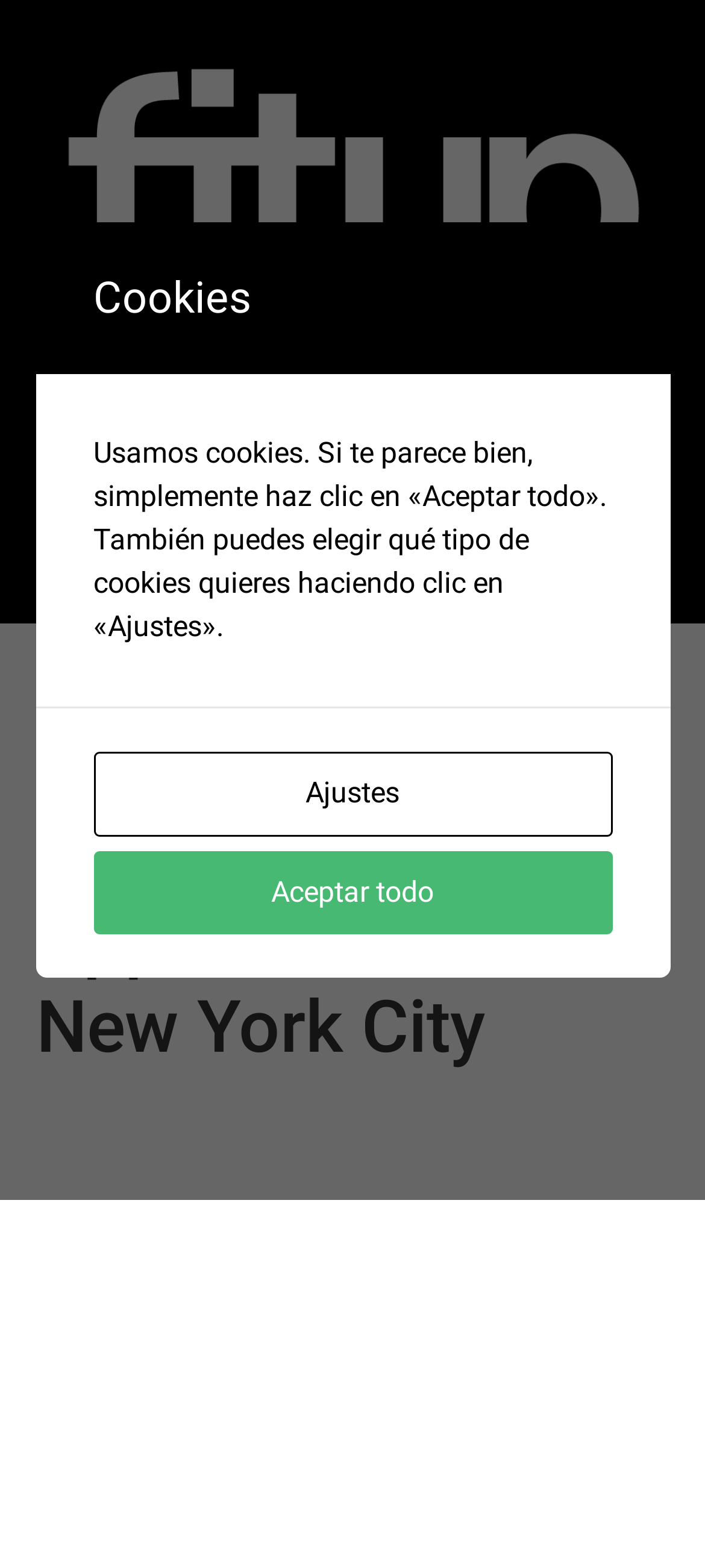Who is the founder and CEO of A Little Nudge?
Give a one-word or short-phrase answer derived from the screenshot.

Erika Ettin